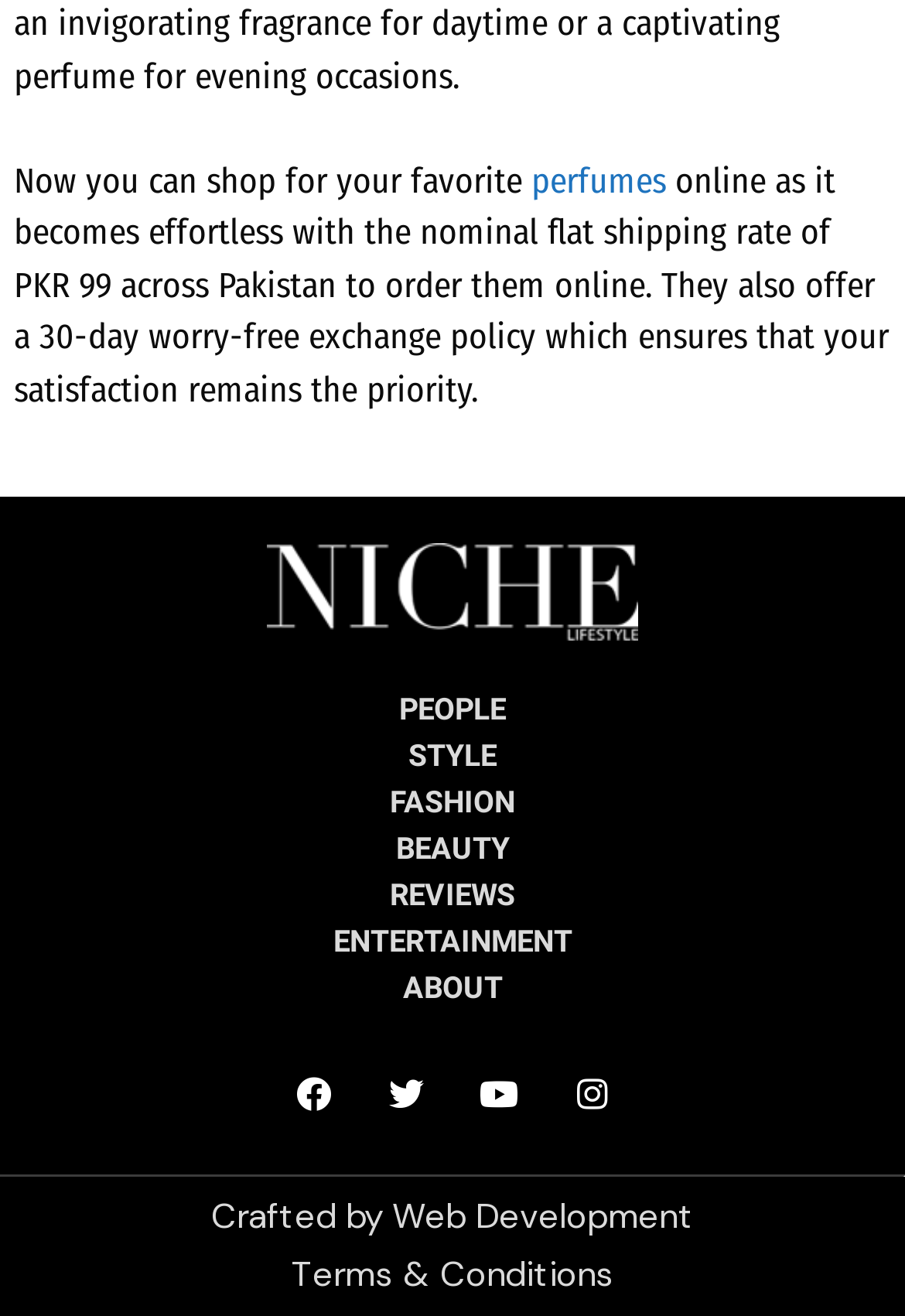What categories are available on the website? Refer to the image and provide a one-word or short phrase answer.

PEOPLE, STYLE, FASHION, BEAUTY, REVIEWS, ENTERTAINMENT